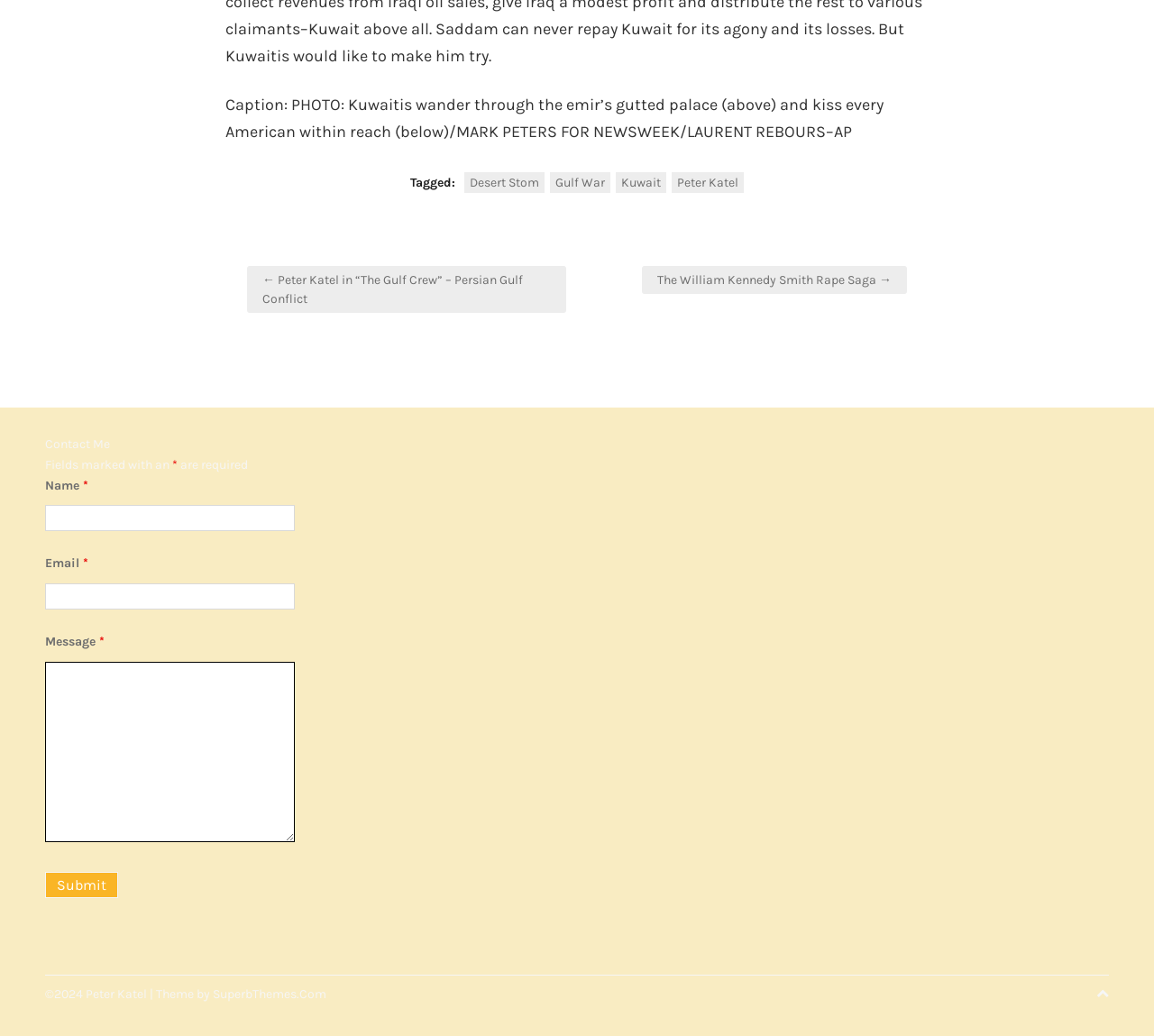What is the author's name?
Examine the image and provide an in-depth answer to the question.

The author's name is mentioned in the footer section of the webpage, where it says '©2024 Peter Katel'. This suggests that Peter Katel is the owner or creator of the webpage.